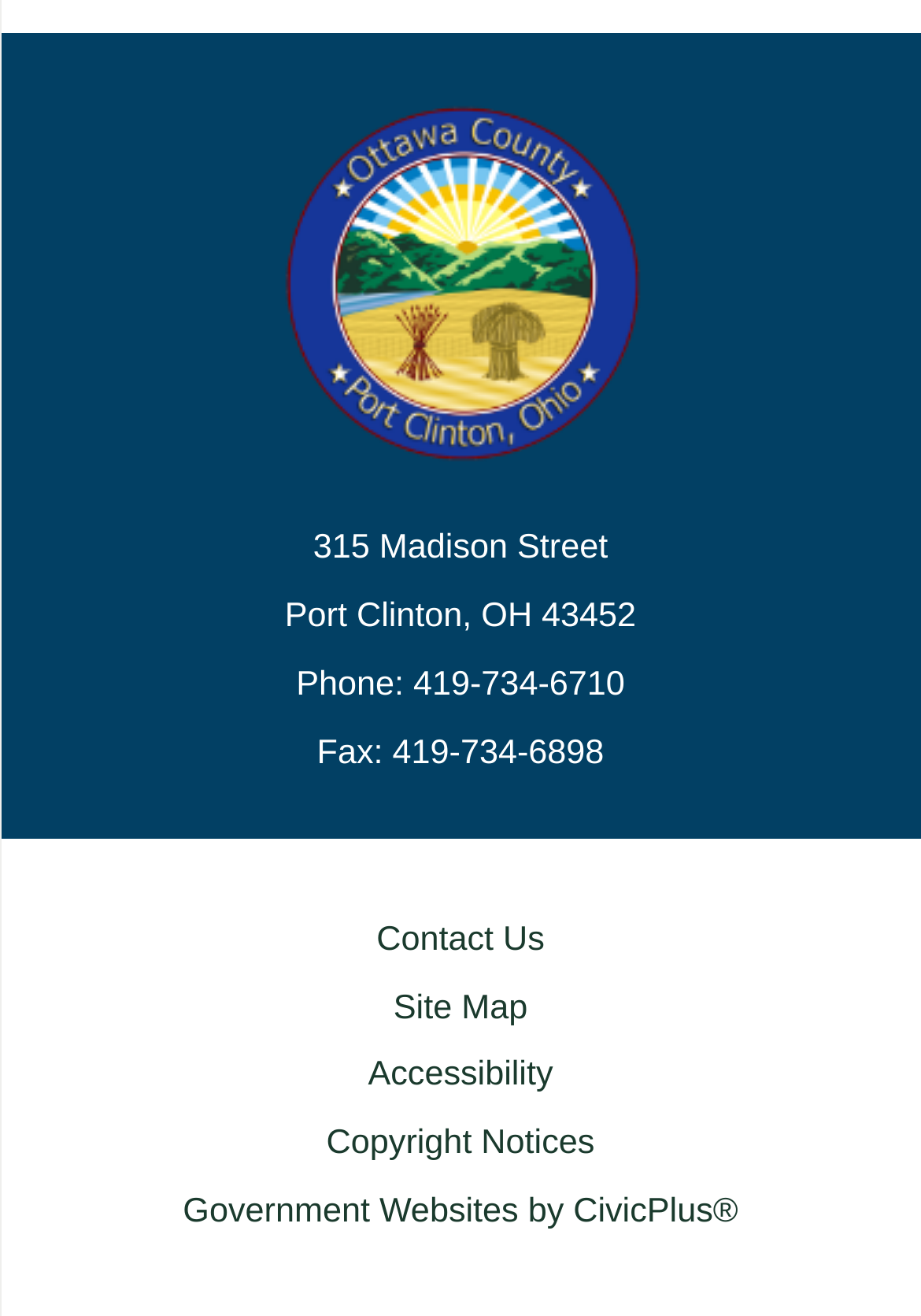How many links are in the 'Quick Links' region?
Could you give a comprehensive explanation in response to this question?

I found the number of links by looking at the 'Quick Links' region, where I saw five link elements with different texts.